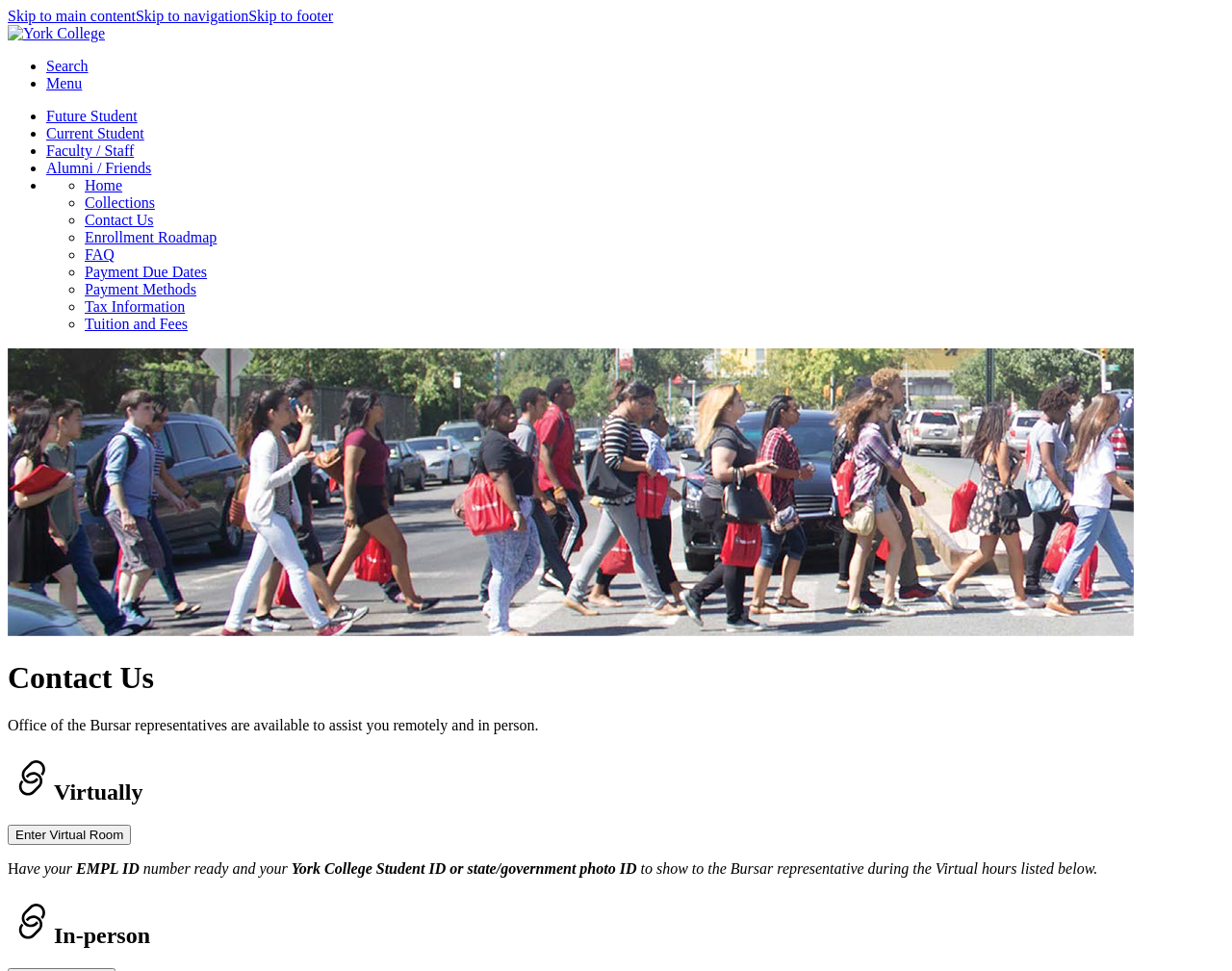How many navigation links are available?
Give a thorough and detailed response to the question.

The navigation links can be found in the navigation section of the webpage. There are 5 links: 'Future Student', 'Current Student', 'Faculty / Staff', 'Alumni / Friends', and 'Home'.